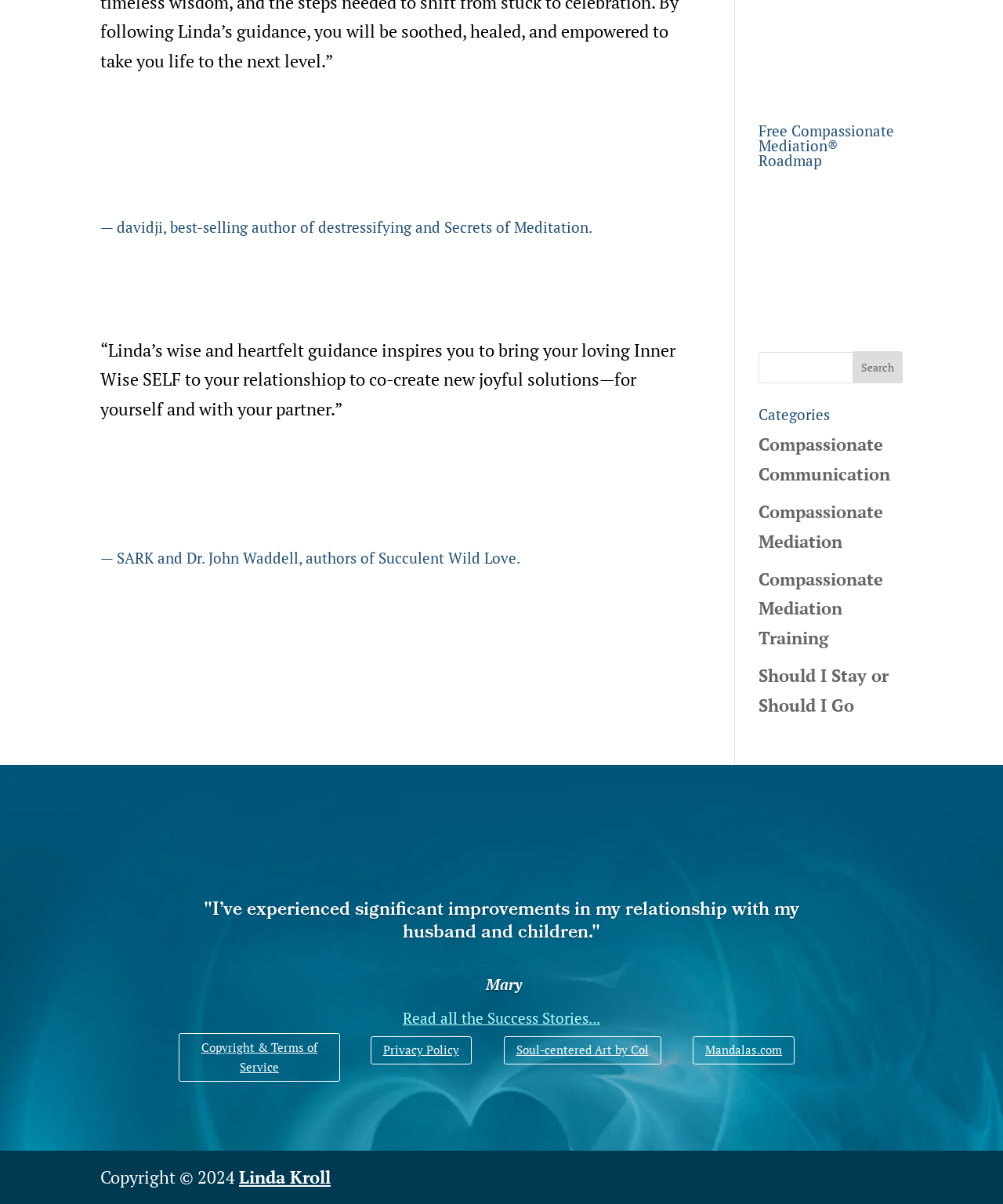Identify the bounding box of the UI component described as: "name="s"".

[0.756, 0.293, 0.9, 0.319]